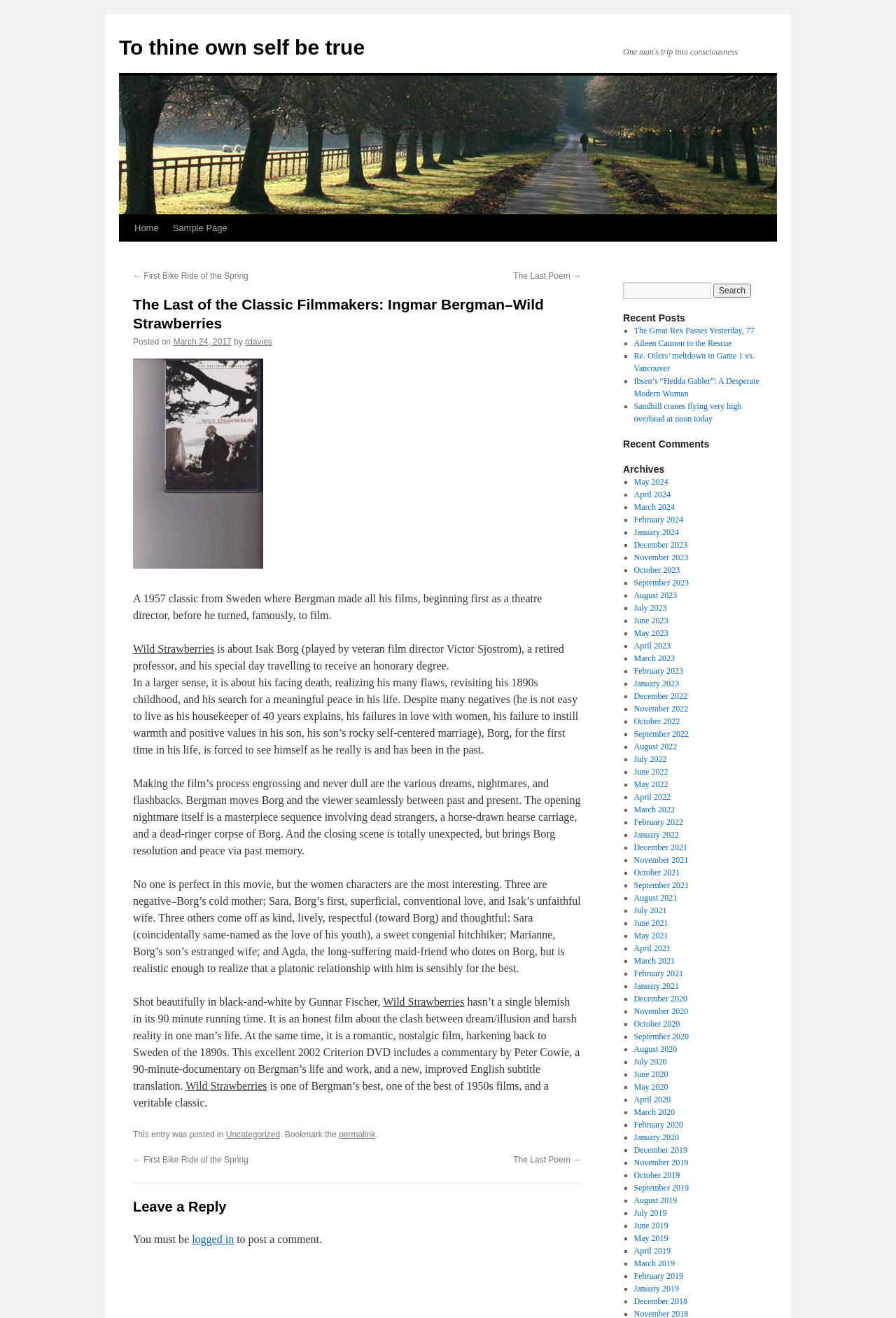Provide a single word or phrase answer to the question: 
Who is the director of the film Wild Strawberries?

Ingmar Bergman